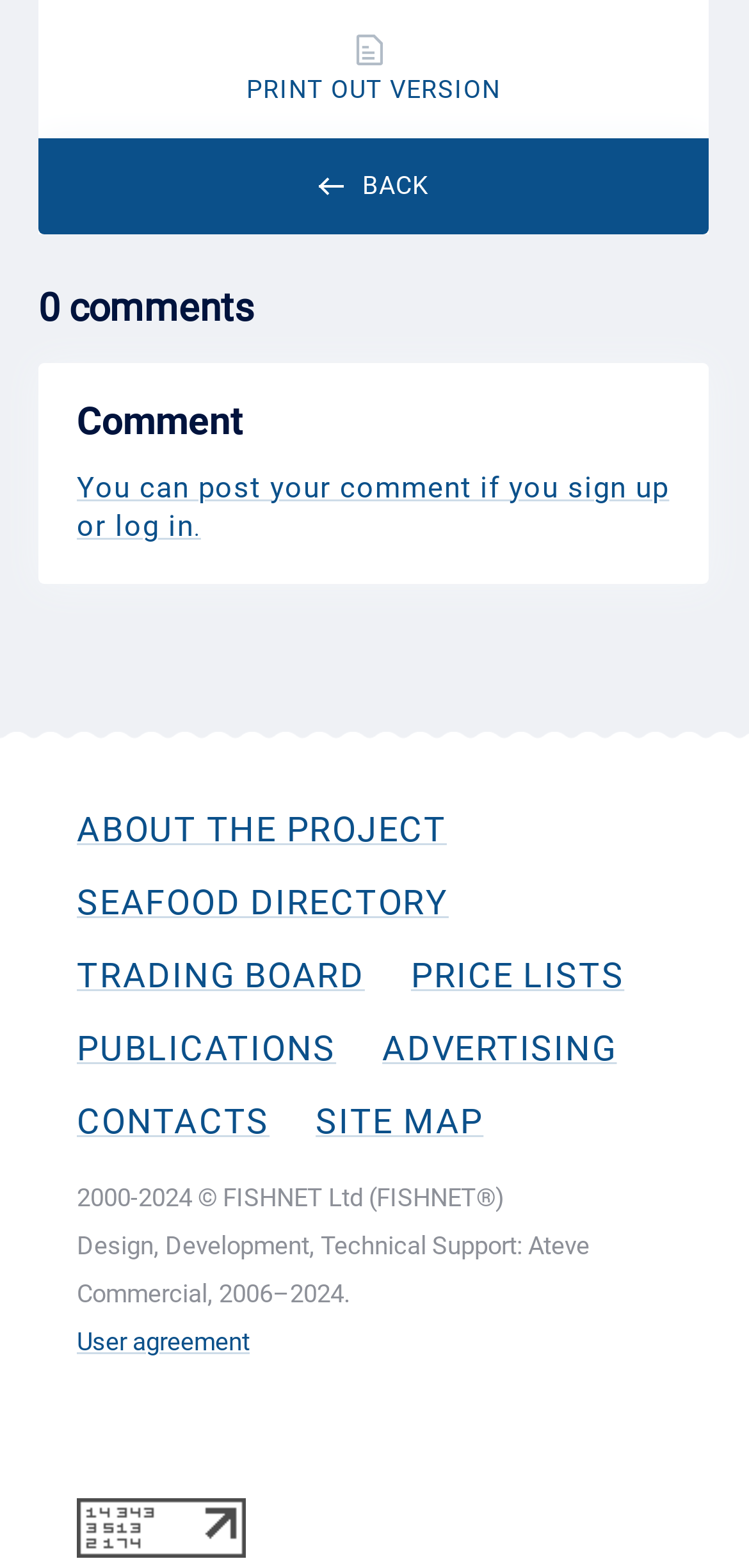Answer the following query concisely with a single word or phrase:
How many images are present on the webpage?

3